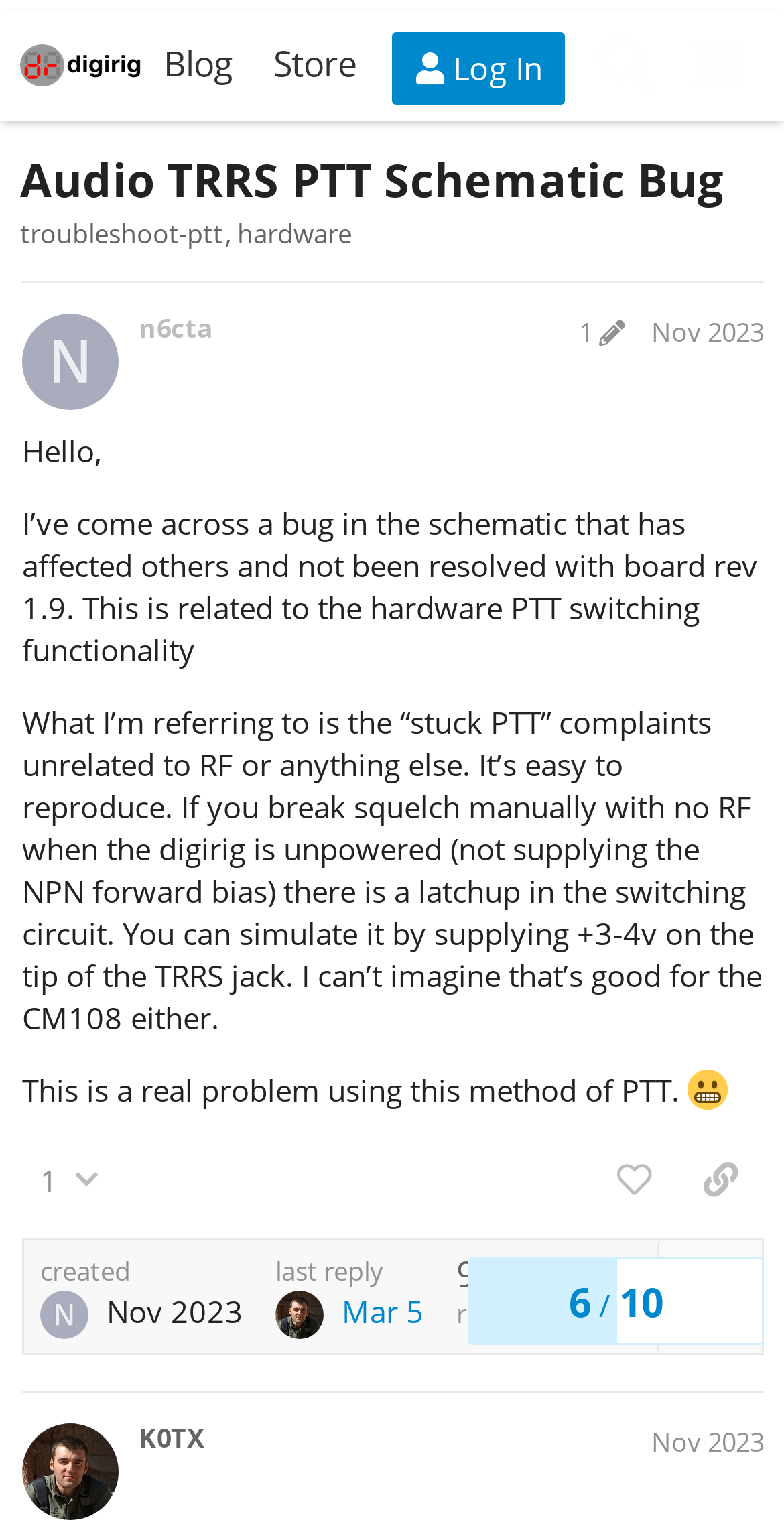Find the bounding box coordinates of the UI element according to this description: "Nov 2023".

[0.831, 0.095, 0.974, 0.118]